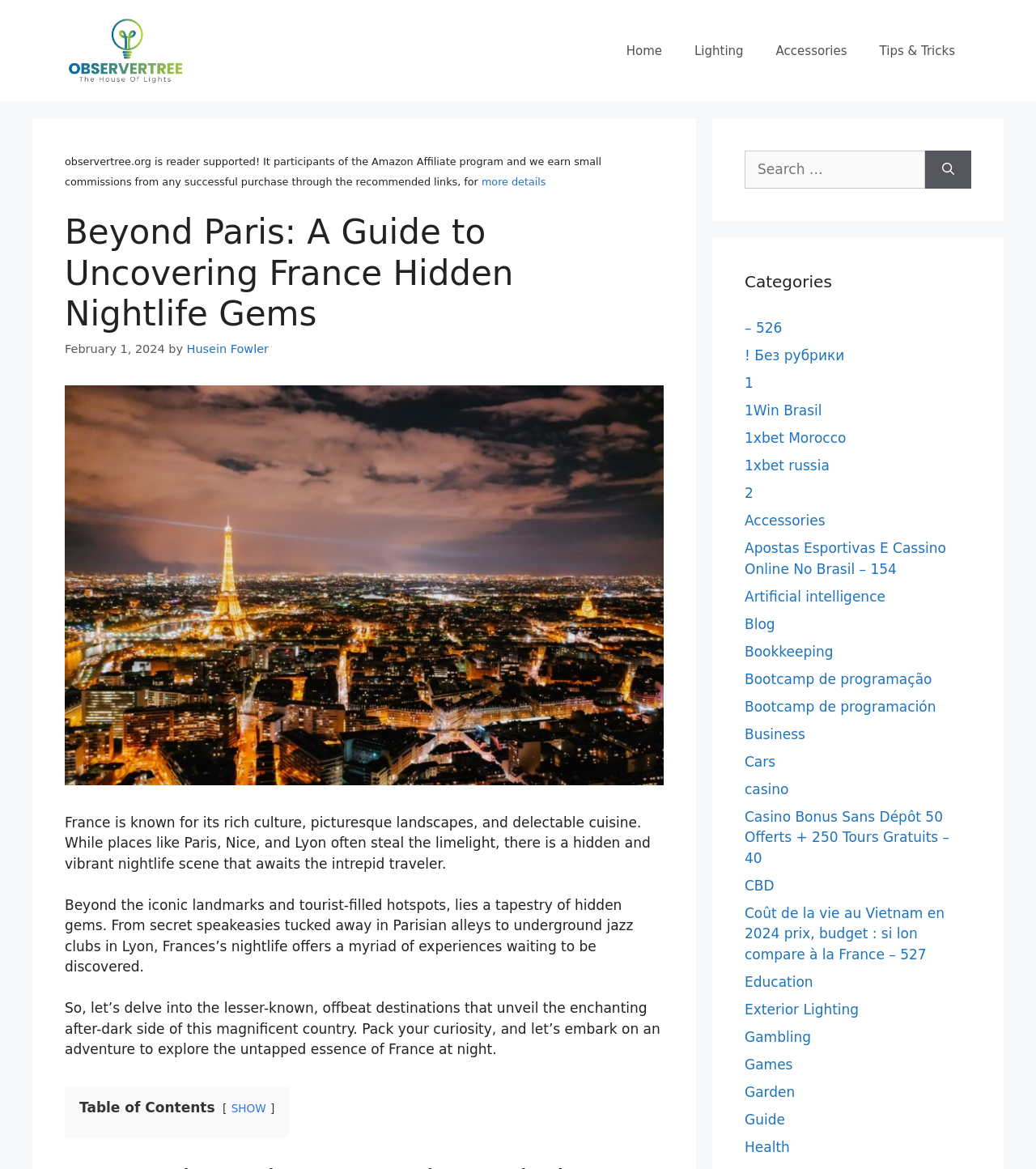Offer a meticulous description of the webpage's structure and content.

The webpage is an article titled "Beyond Paris: A Guide to Uncovering France's Hidden Nightlife Gems" on the Observer Tree website. At the top, there is a banner with the website's logo and a navigation menu with links to "Home", "Lighting", "Accessories", "Tips & Tricks", and a disclaimer about the website's participation in the Amazon Affiliate program.

Below the navigation menu, there is a heading with the article title, followed by the publication date and author's name. The article begins with a brief introduction to France's culture, landscapes, and cuisine, and then delves into the country's hidden nightlife scene.

The introduction is accompanied by a large image, and the text is divided into three paragraphs. The first paragraph discusses the lesser-known aspects of France's nightlife, while the second paragraph highlights the unique experiences that can be found in secret speakeasies and underground jazz clubs. The third paragraph invites the reader to explore the untapped essence of France at night.

Following the introduction, there is a table of contents with a "SHOW" link. On the right side of the page, there is a complementary section with a search bar, a list of categories, and numerous links to various topics, including "Accessories", "Artificial intelligence", "Business", and more.

Overall, the webpage is well-organized, with a clear structure and easy-to-read text. The use of headings, images, and a table of contents helps to break up the content and make it more engaging for the reader.